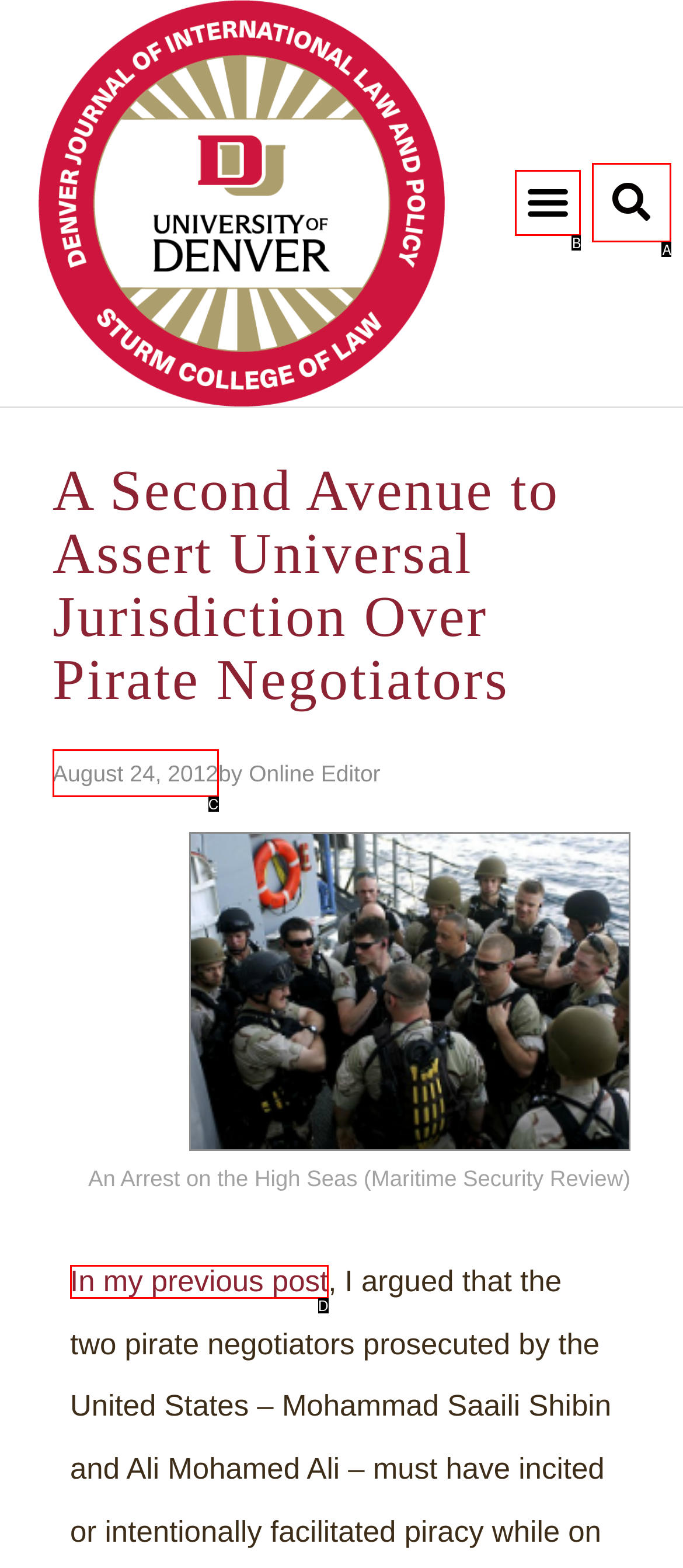Using the description: Search
Identify the letter of the corresponding UI element from the choices available.

A